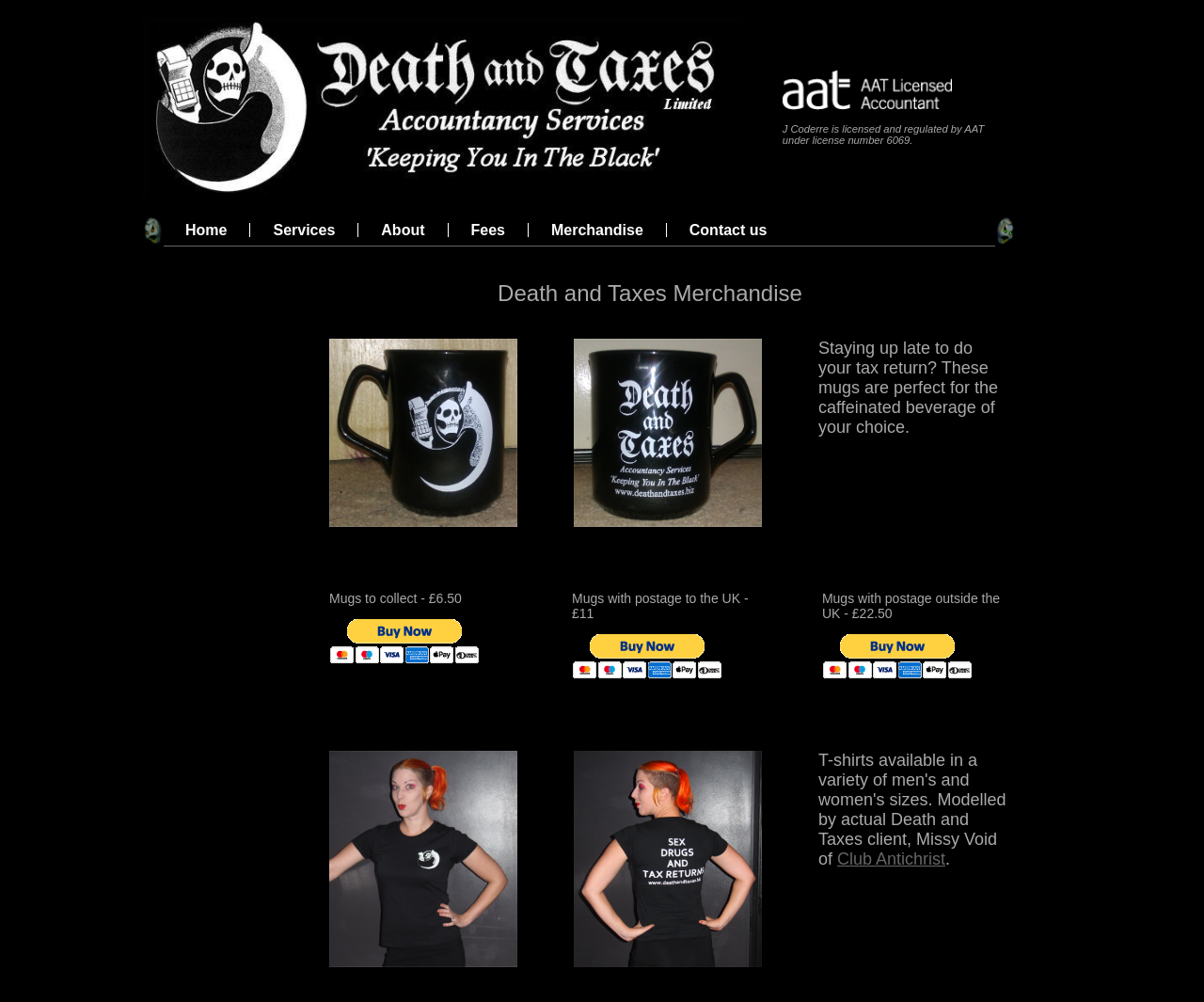Provide a single word or phrase answer to the question: 
How many types of merchandise are available?

Two